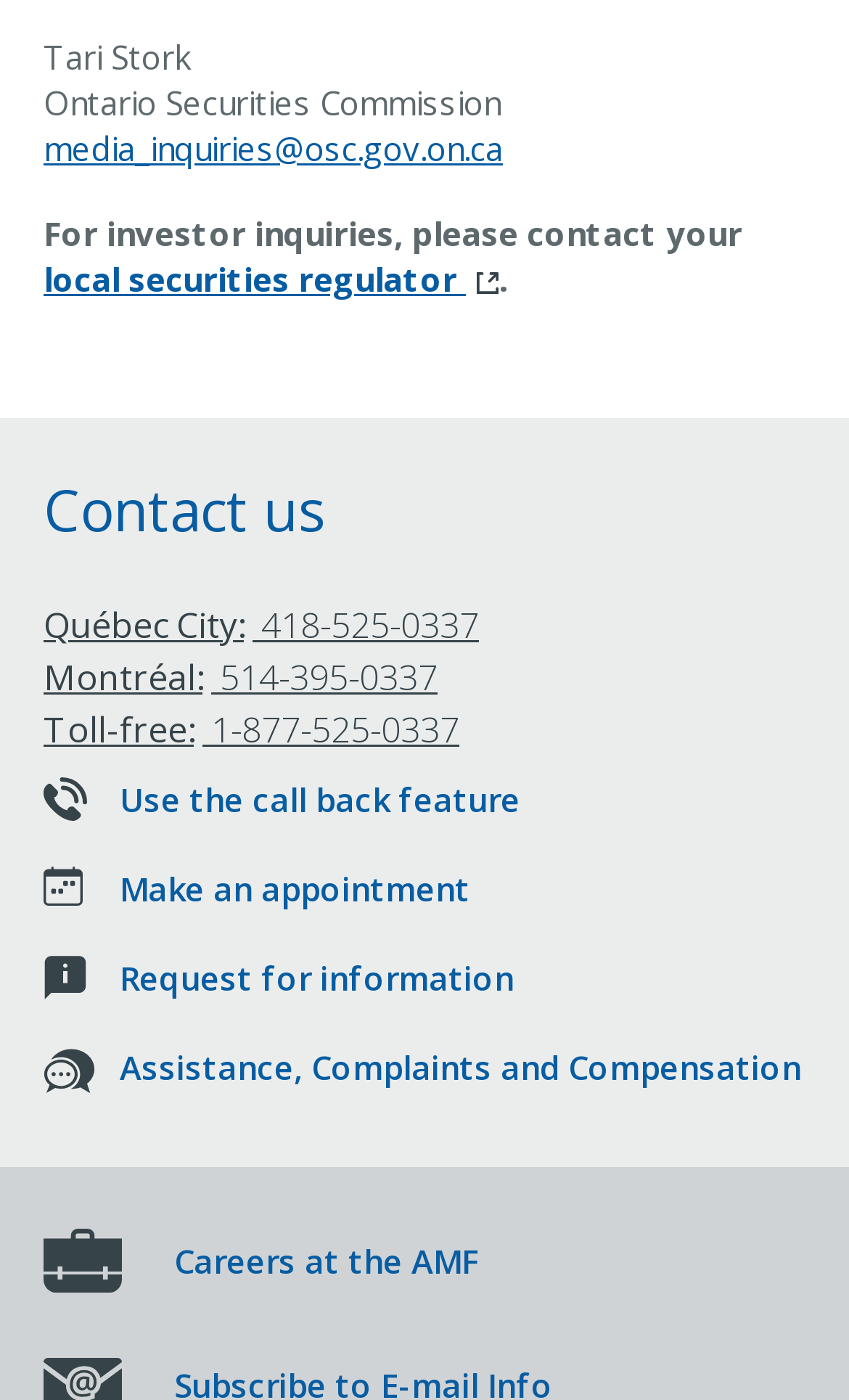Please analyze the image and give a detailed answer to the question:
What is the name of the organization mentioned?

The webpage mentions the name of an organization, 'Ontario Securities Commission', which is displayed as a static text element at the top of the page.